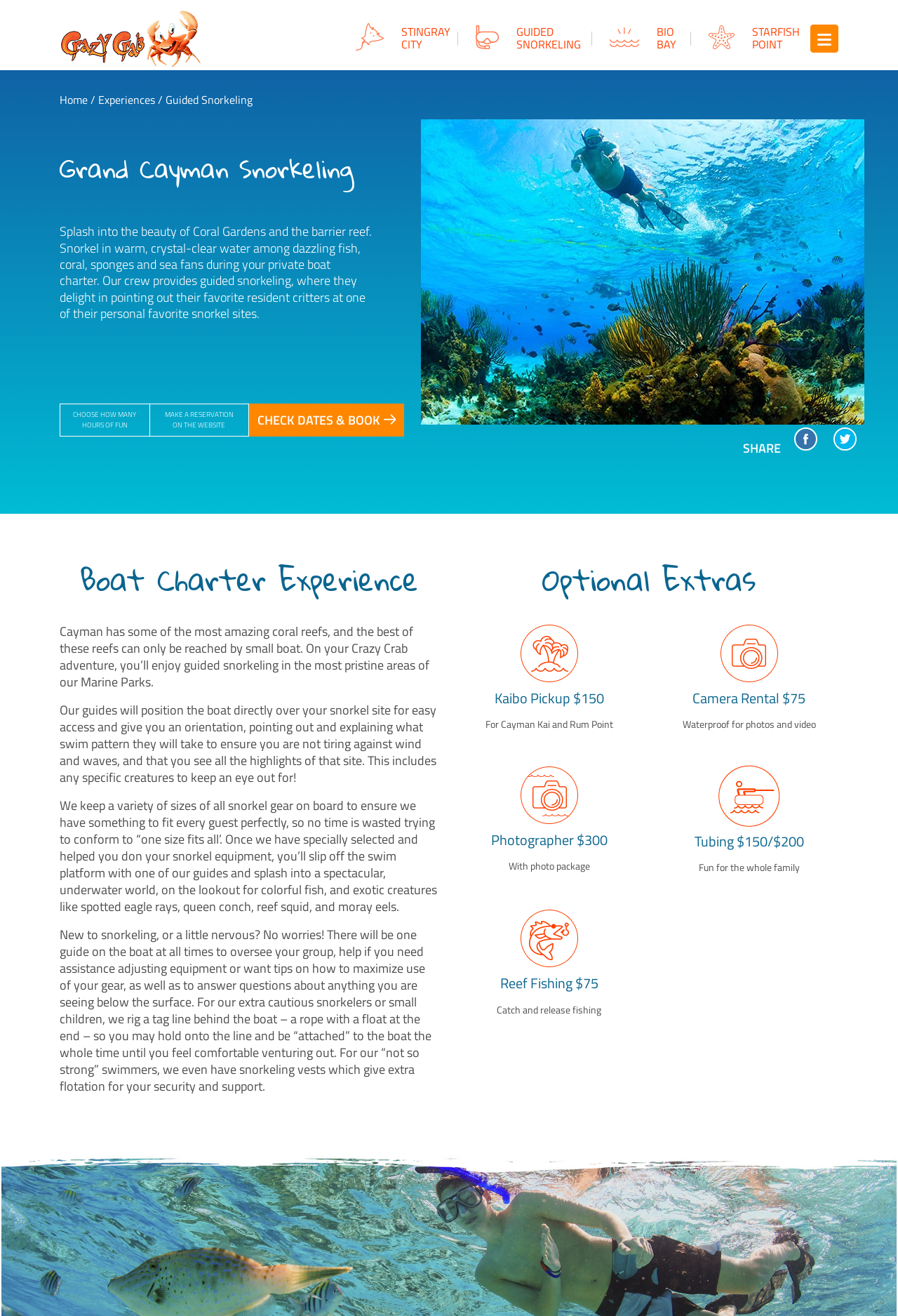Please determine and provide the text content of the webpage's heading.

Grand Cayman Snorkeling